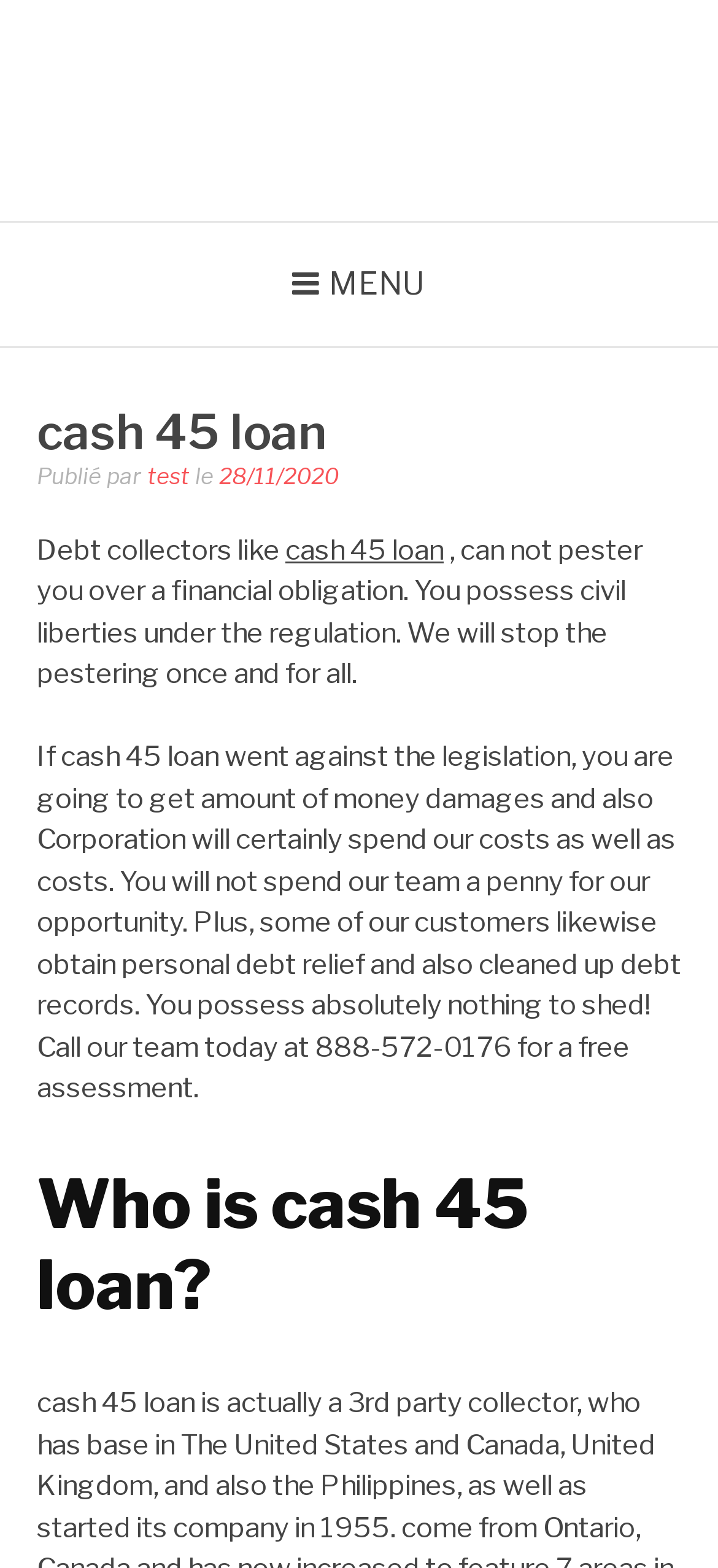Extract the bounding box coordinates for the UI element described as: "cash 45 loan".

[0.397, 0.34, 0.618, 0.361]